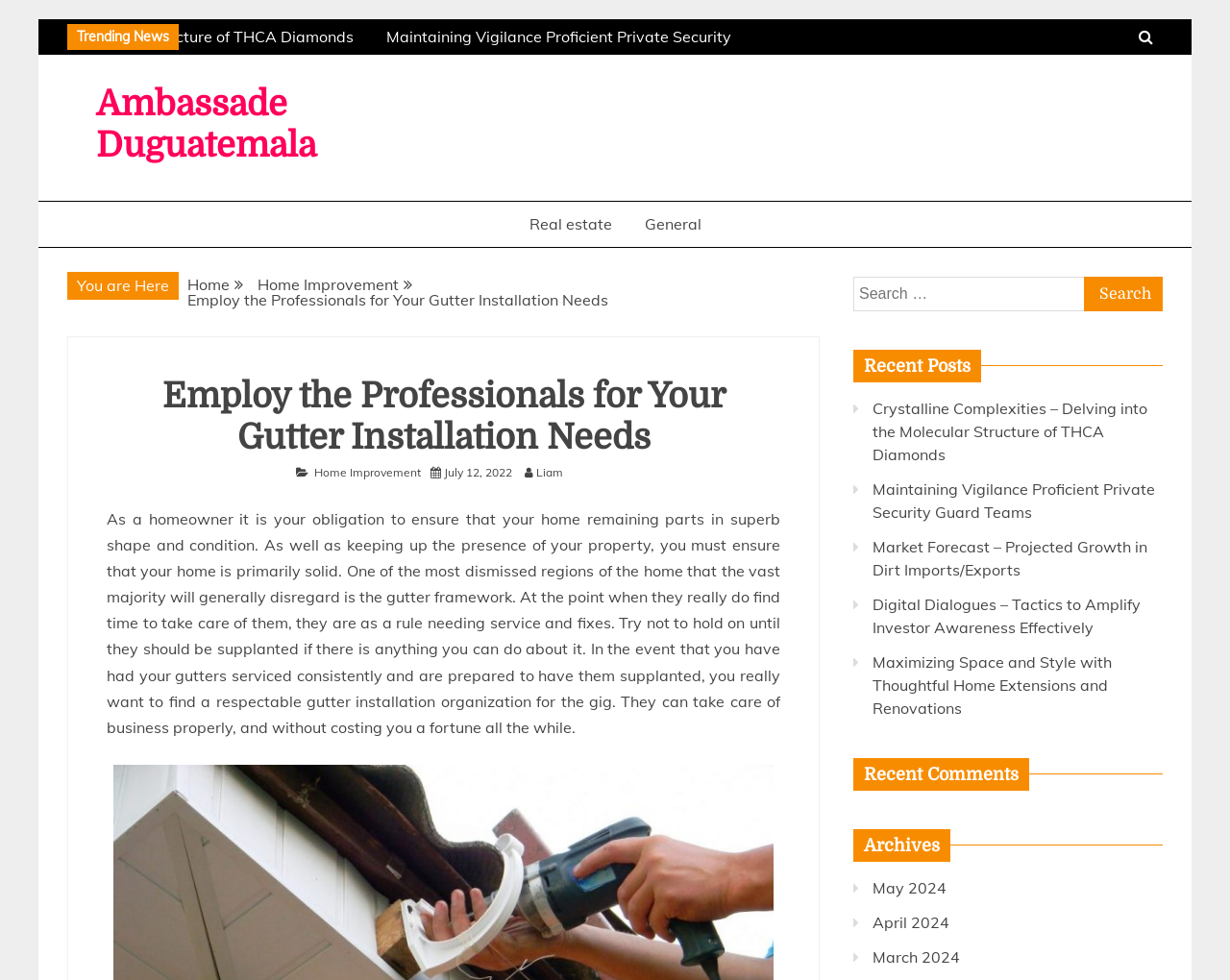Please locate the bounding box coordinates of the region I need to click to follow this instruction: "Learn about home improvement".

[0.418, 0.205, 0.509, 0.252]